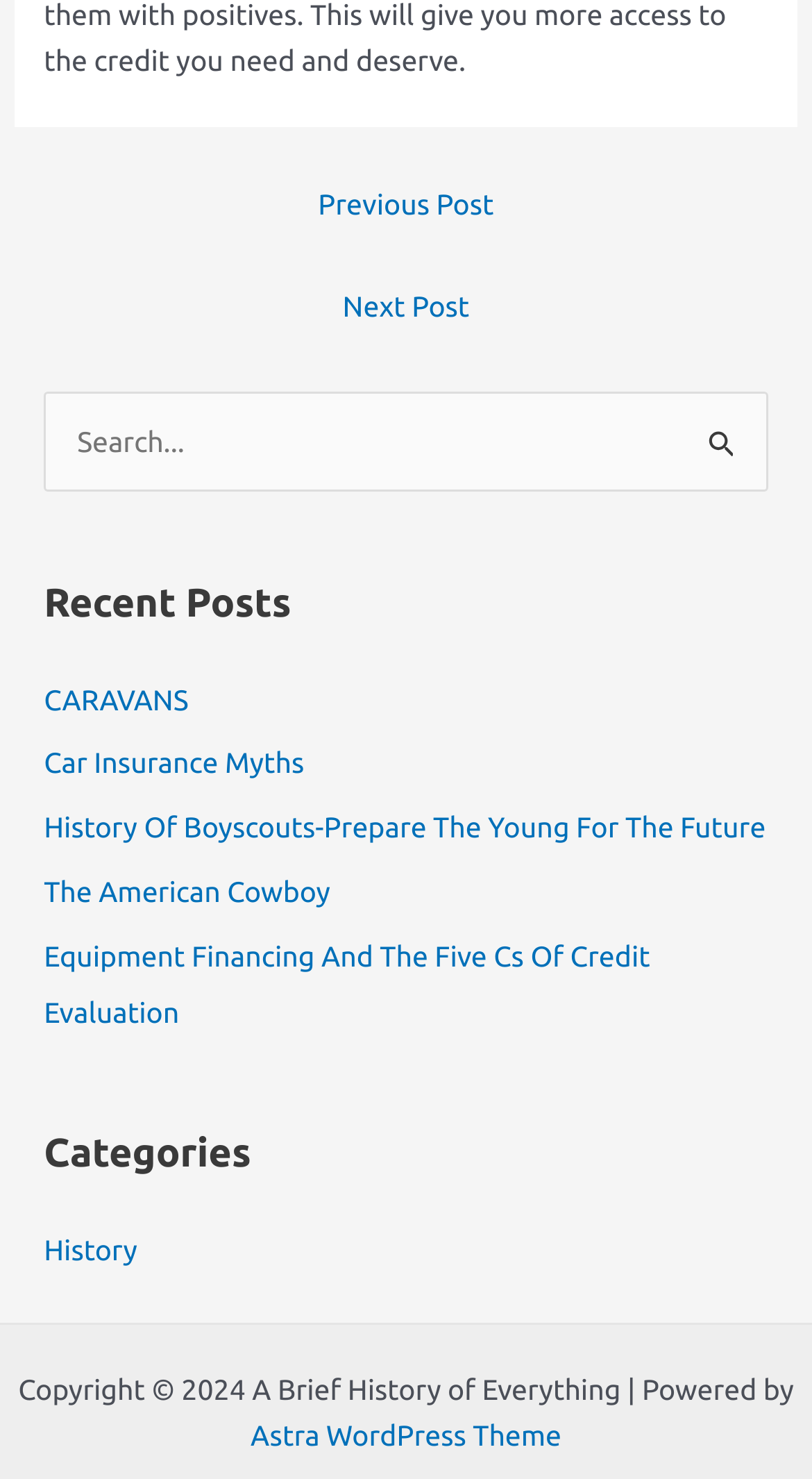Determine the bounding box for the UI element that matches this description: "parent_node: Search for: name="s" placeholder="Search..."".

[0.054, 0.265, 0.946, 0.333]